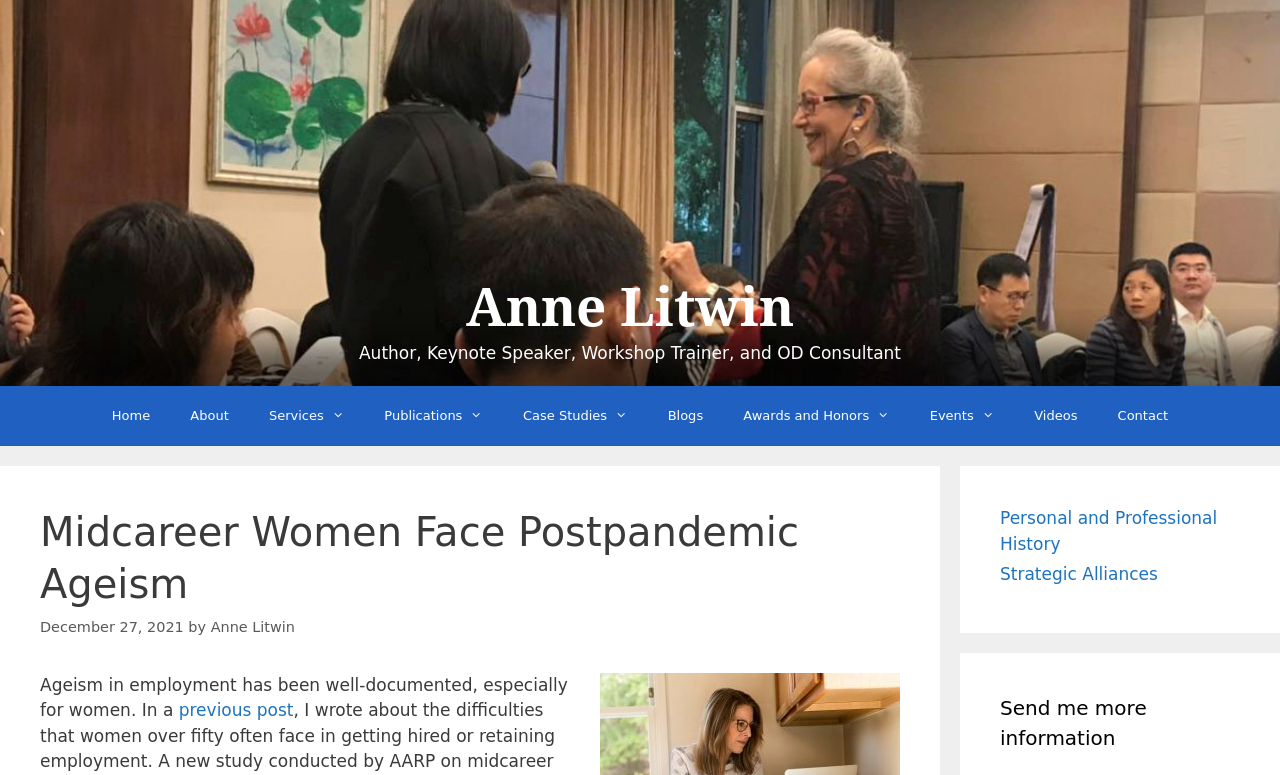What is the date of the post?
Provide an in-depth and detailed answer to the question.

The date of the post can be found by looking at the time element which contains the static text 'December 27, 2021'.